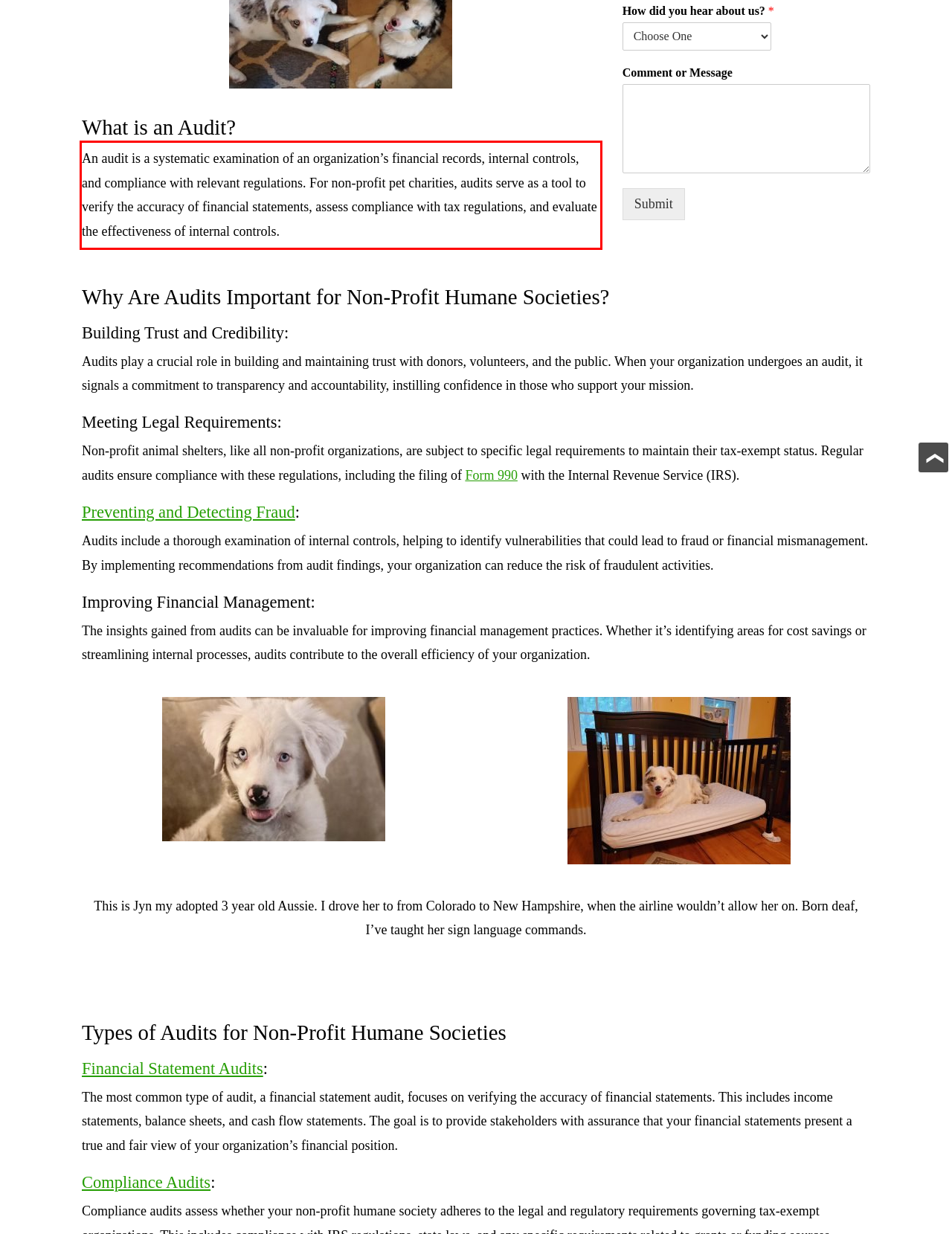There is a screenshot of a webpage with a red bounding box around a UI element. Please use OCR to extract the text within the red bounding box.

An audit is a systematic examination of an organization’s financial records, internal controls, and compliance with relevant regulations. For non-profit pet charities, audits serve as a tool to verify the accuracy of financial statements, assess compliance with tax regulations, and evaluate the effectiveness of internal controls.